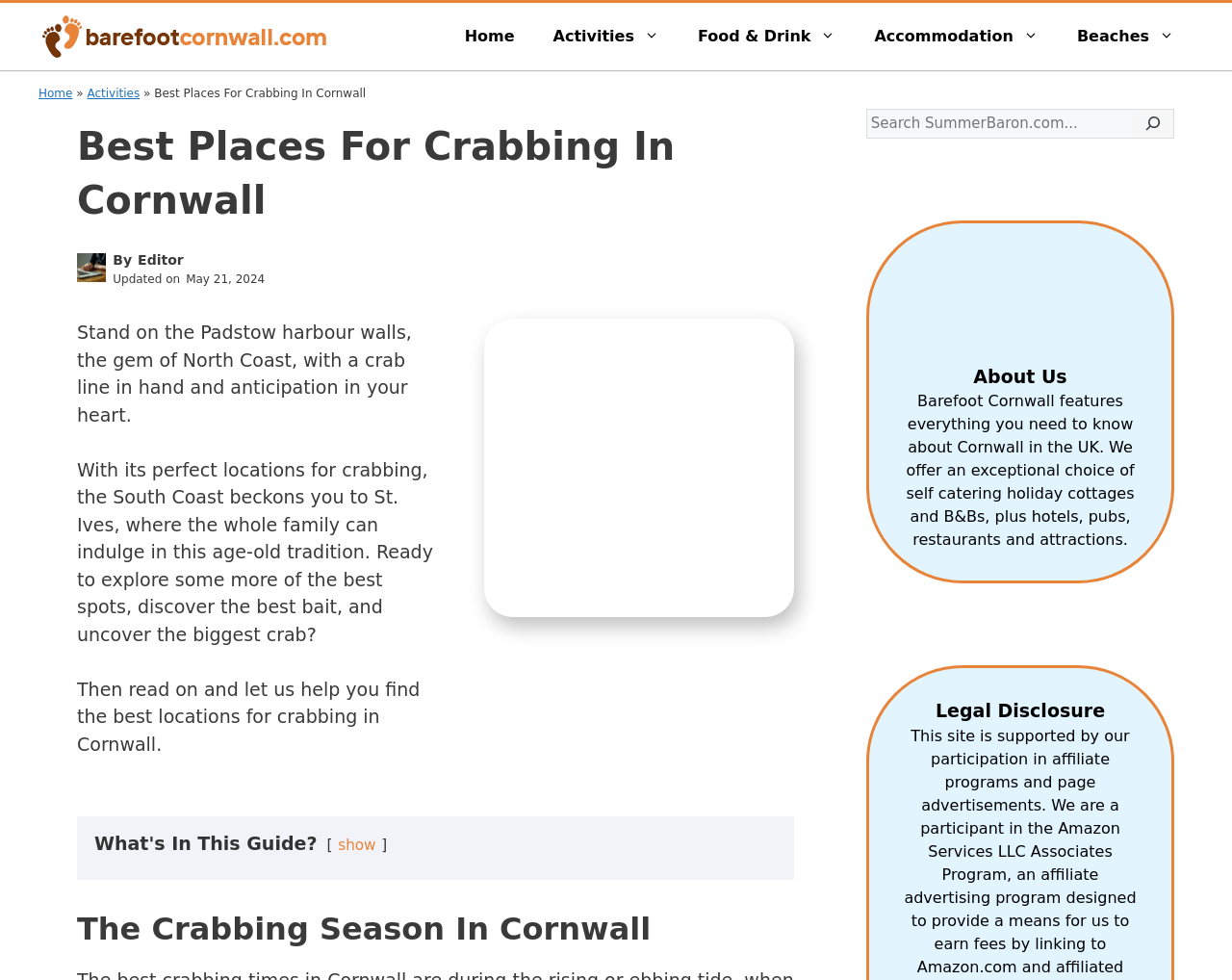Articulate a complete and detailed caption of the webpage elements.

The webpage is about discovering the best places for crabbing in Cornwall, a region in the UK. At the top, there is a banner with the website's logo and a navigation menu with links to different sections, including Home, Activities, Food & Drink, Accommodation, and Beaches. Below the banner, there is a breadcrumbs navigation menu showing the current page's location within the website.

The main content area is divided into sections. The first section has a heading "Best Places For Crabbing In Cornwall" and features a figure with an image. Below the image, there is a brief introduction to crabbing in Cornwall, followed by a paragraph describing the experience of crabbing in Padstow harbour. The next paragraph invites readers to explore more of the best spots for crabbing in Cornwall.

Further down, there is a section with a heading "The Crabbing Season In Cornwall". The webpage also has a search bar located at the top right corner, where users can search for specific content. Additionally, there are two complementary sections at the bottom, one with a figure and another with information about the website, including a brief description, a link to "About Us", and a "Legal Disclosure" section.